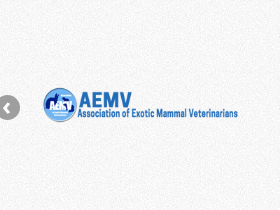What is the focus of the organization?
Using the image, provide a detailed and thorough answer to the question.

The full name of the organization, 'Association of Exotic Mammal Veterinarians', clearly emphasizes their focus on veterinary care for exotic mammals, highlighting their commitment to the health and welfare of these unique pets.